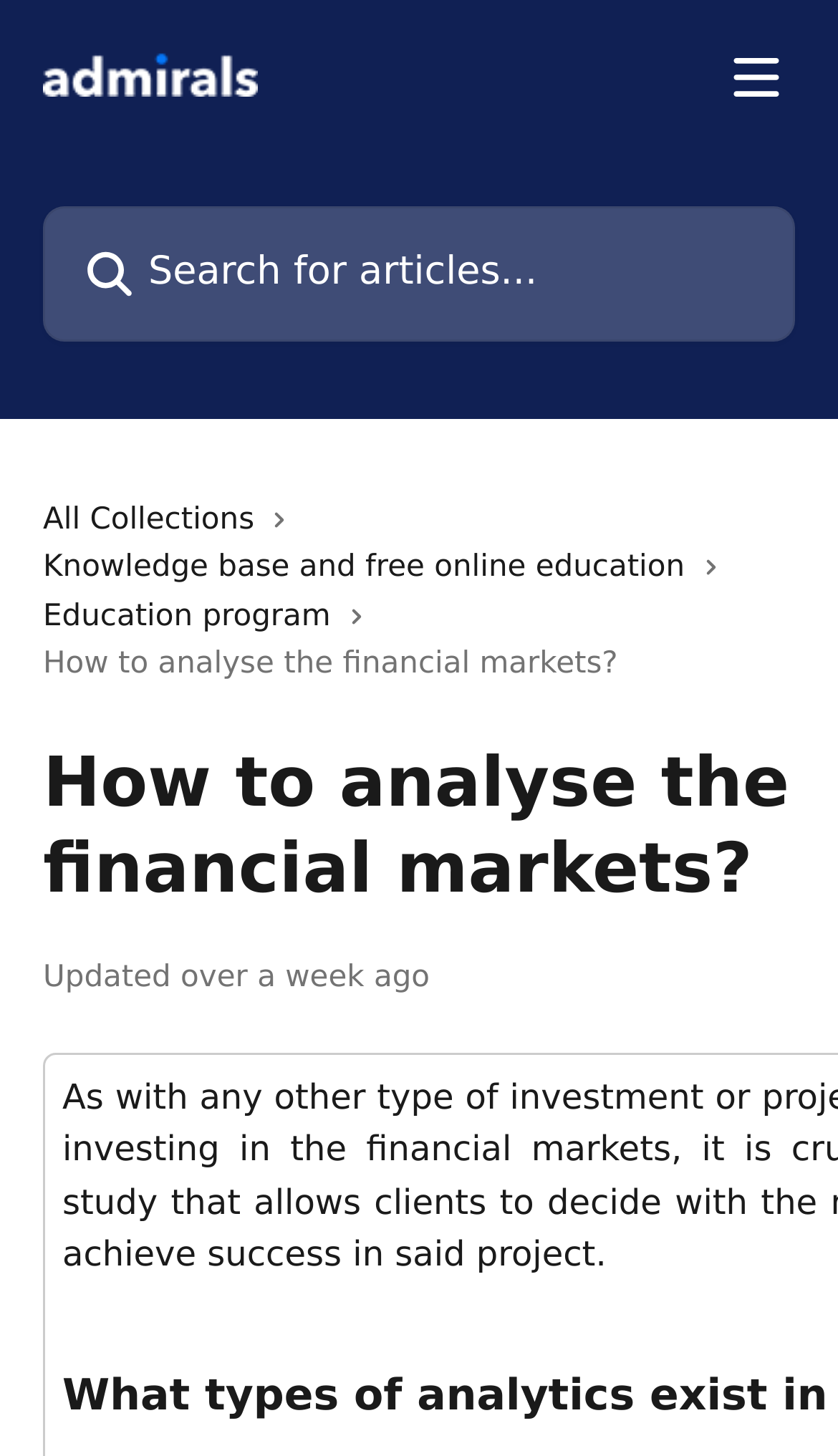Please provide a comprehensive response to the question based on the details in the image: What is the title of the main content section?

I found a StaticText element with the text 'How to analyse the financial markets?' located below the header section, which appears to be the title of the main content section.